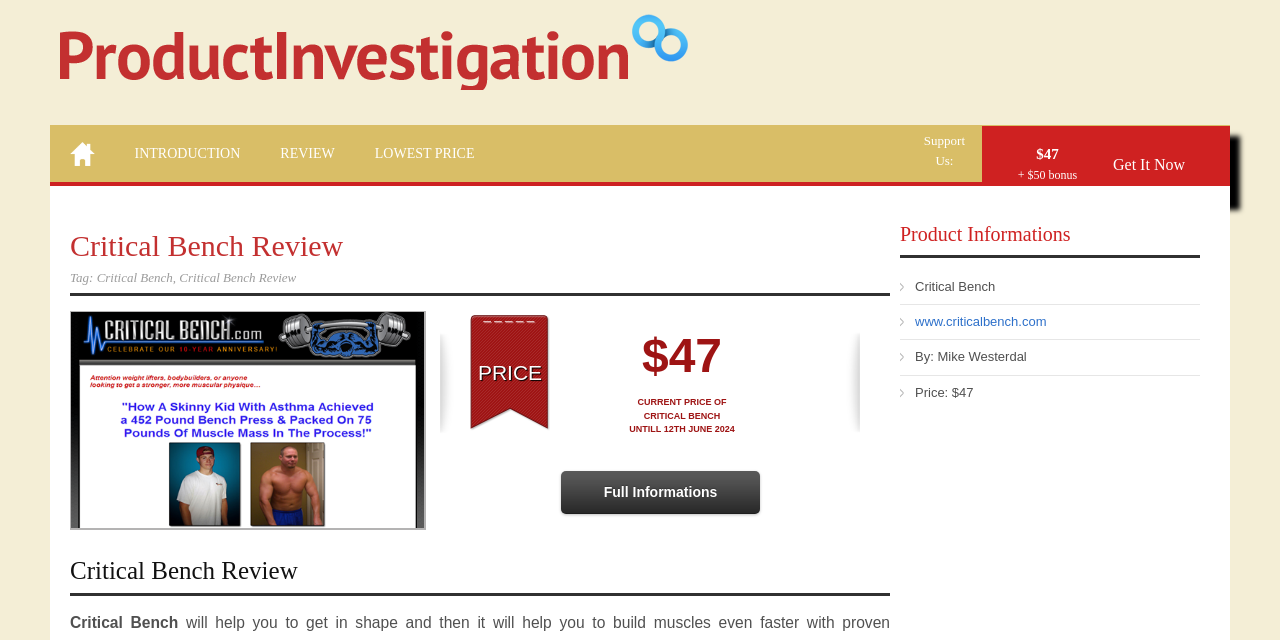What is the website of Critical Bench?
Based on the screenshot, give a detailed explanation to answer the question.

The website of Critical Bench is mentioned in the webpage as www.criticalbench.com, which is stated in the text 'www.criticalbench.com'.